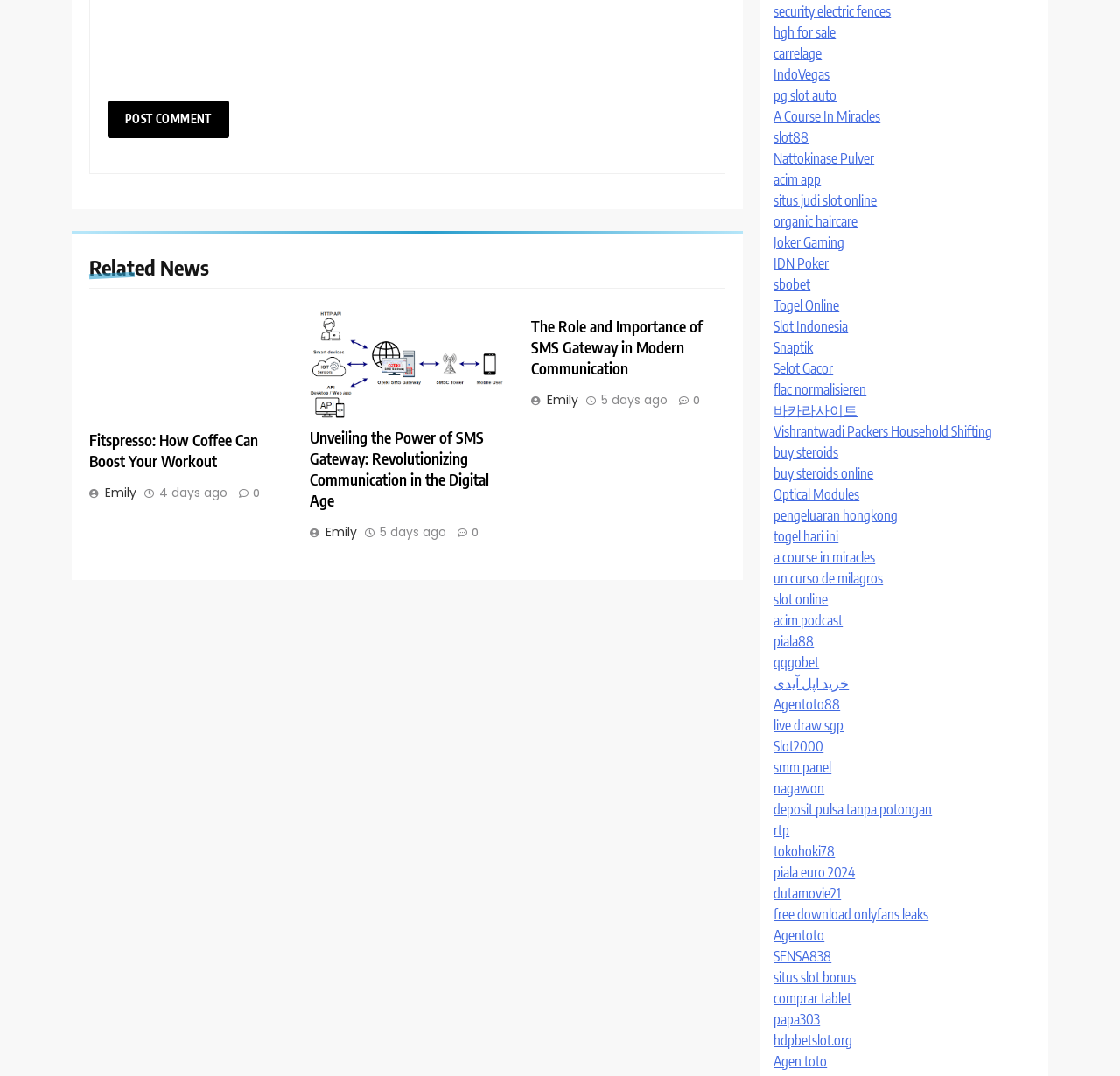Answer the question below with a single word or a brief phrase: 
What is the author of the first article?

Emily